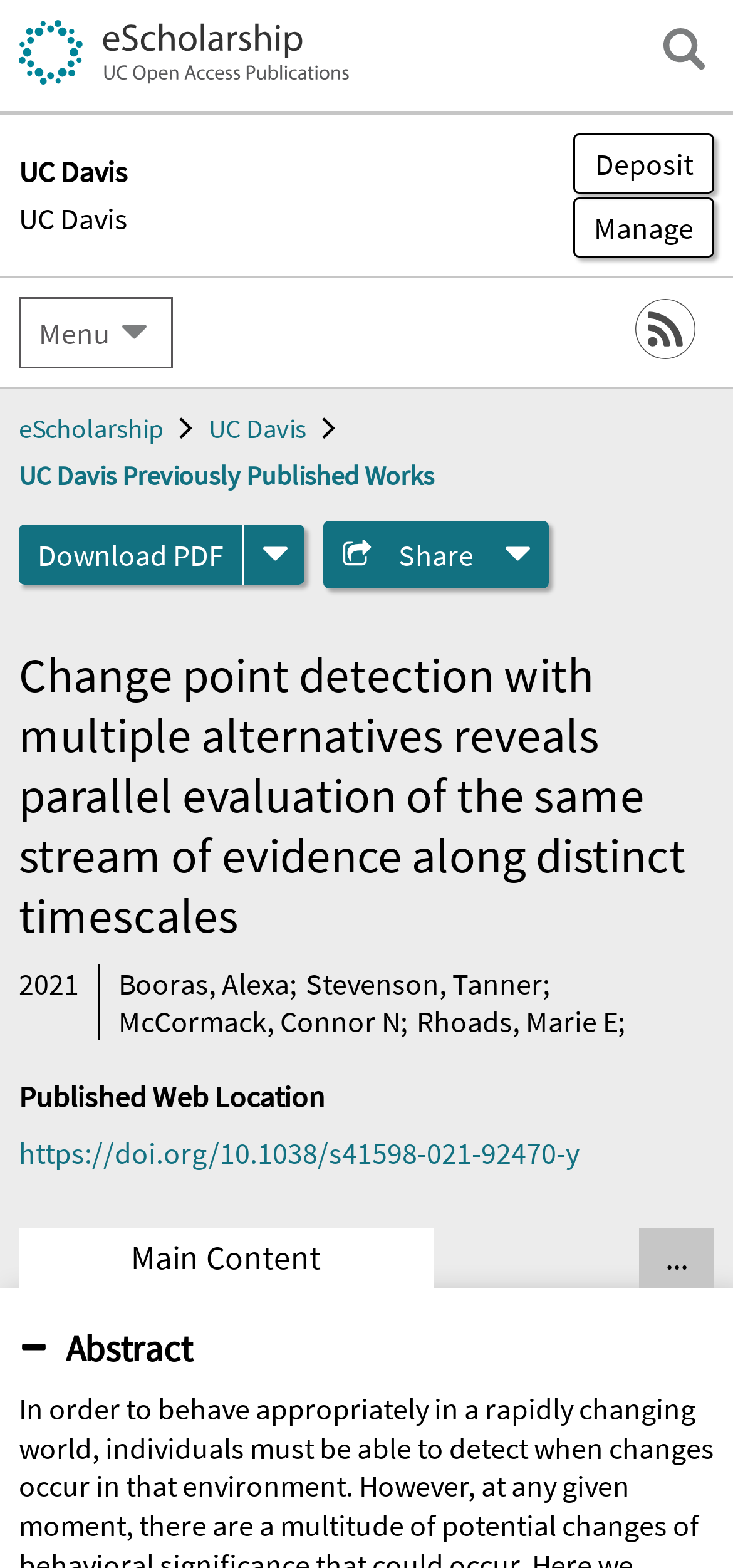Determine the bounding box coordinates of the clickable region to follow the instruction: "Manage submissions".

[0.782, 0.126, 0.974, 0.164]